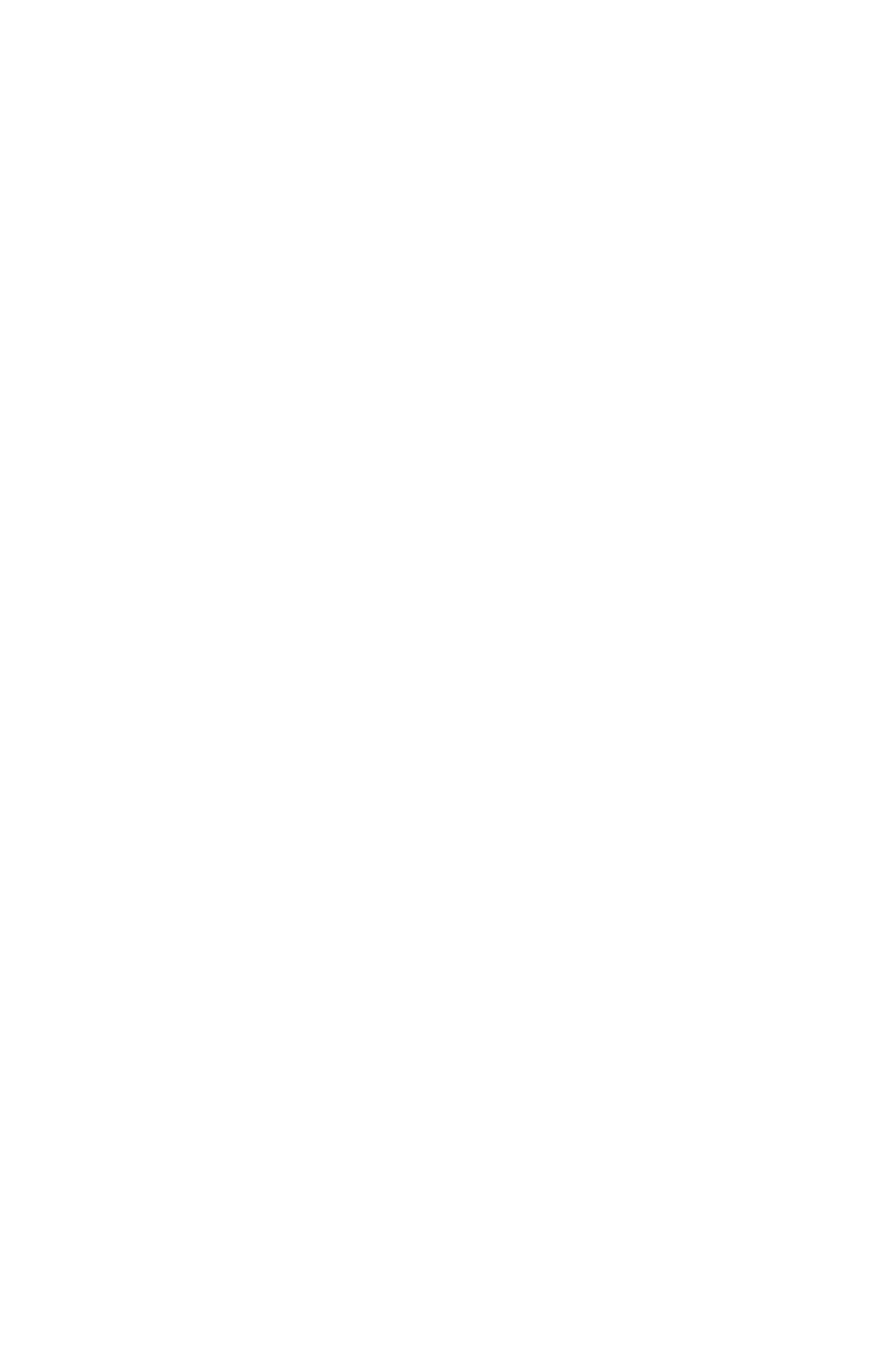What is the street address of the OC office?
Using the visual information from the image, give a one-word or short-phrase answer.

19900 MacArthur Blvd. Suite 1000